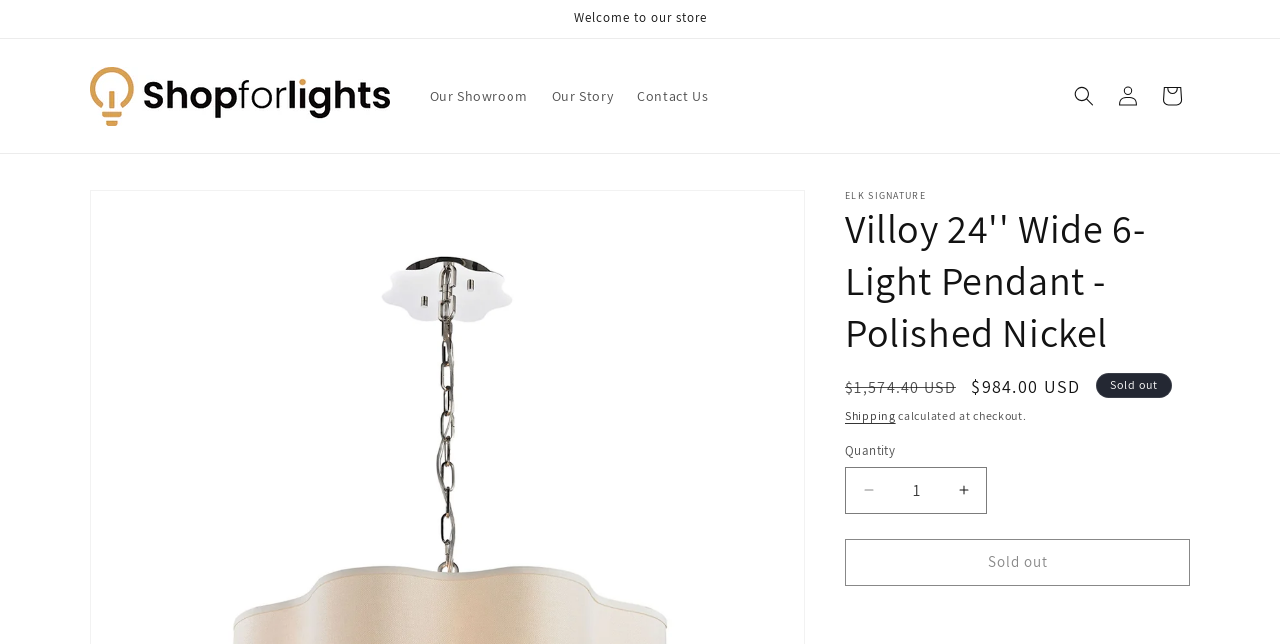Determine the bounding box for the described UI element: "Cart".

[0.898, 0.115, 0.933, 0.183]